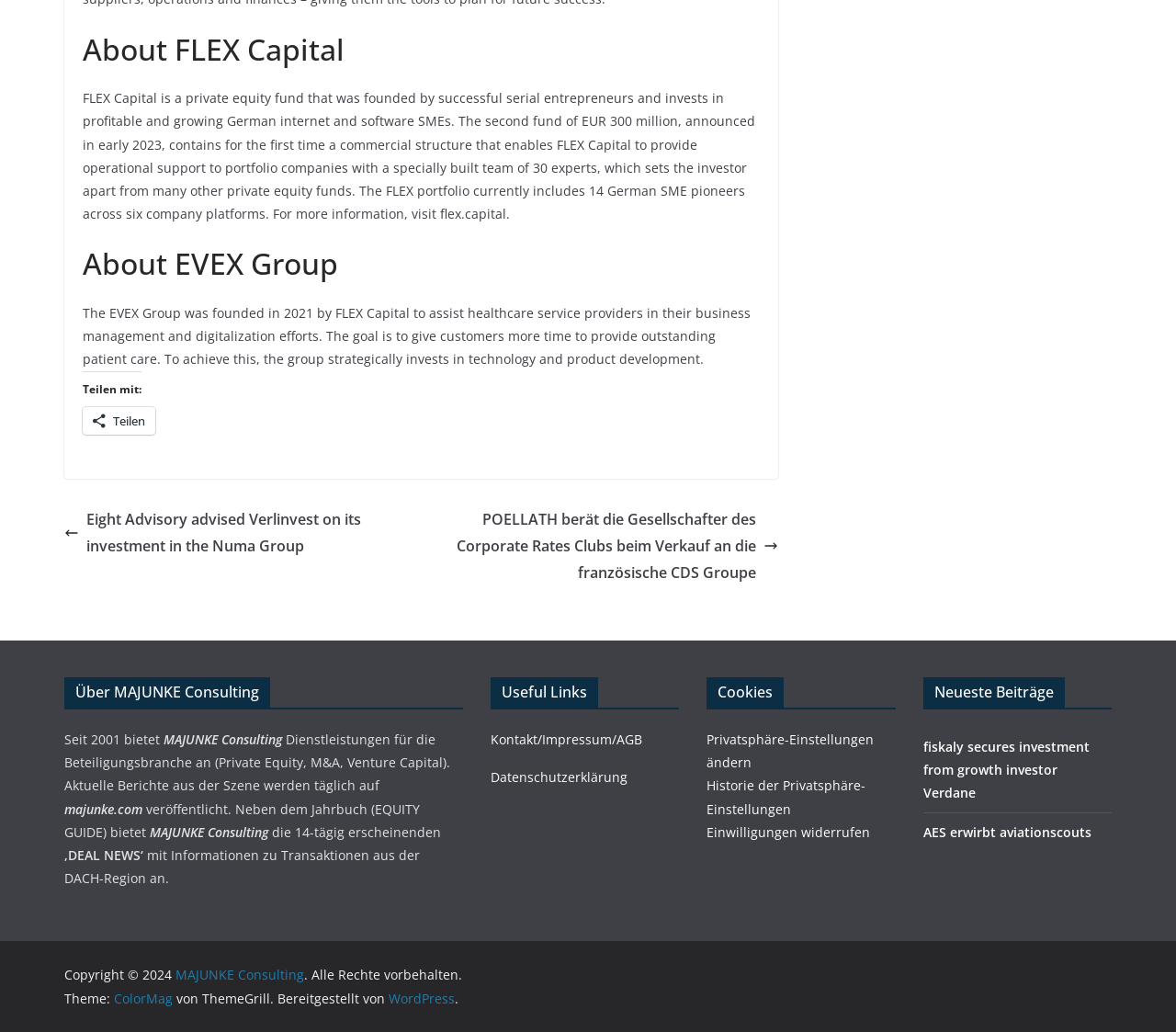Using the webpage screenshot, locate the HTML element that fits the following description and provide its bounding box: "MAJUNKE Consulting".

[0.149, 0.936, 0.259, 0.953]